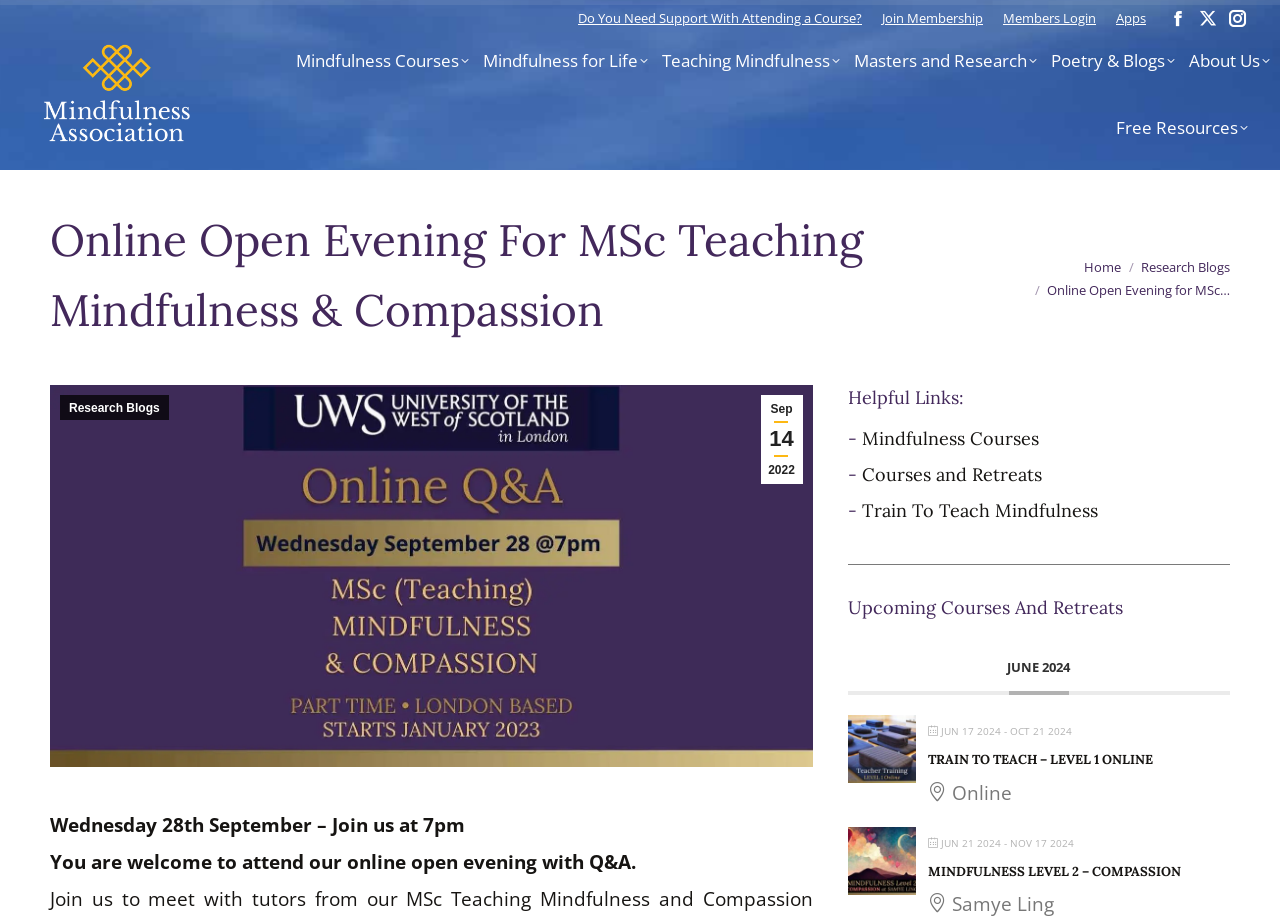From the screenshot, find the bounding box of the UI element matching this description: "Courses and Retreats". Supply the bounding box coordinates in the form [left, top, right, bottom], each a float between 0 and 1.

[0.673, 0.502, 0.814, 0.527]